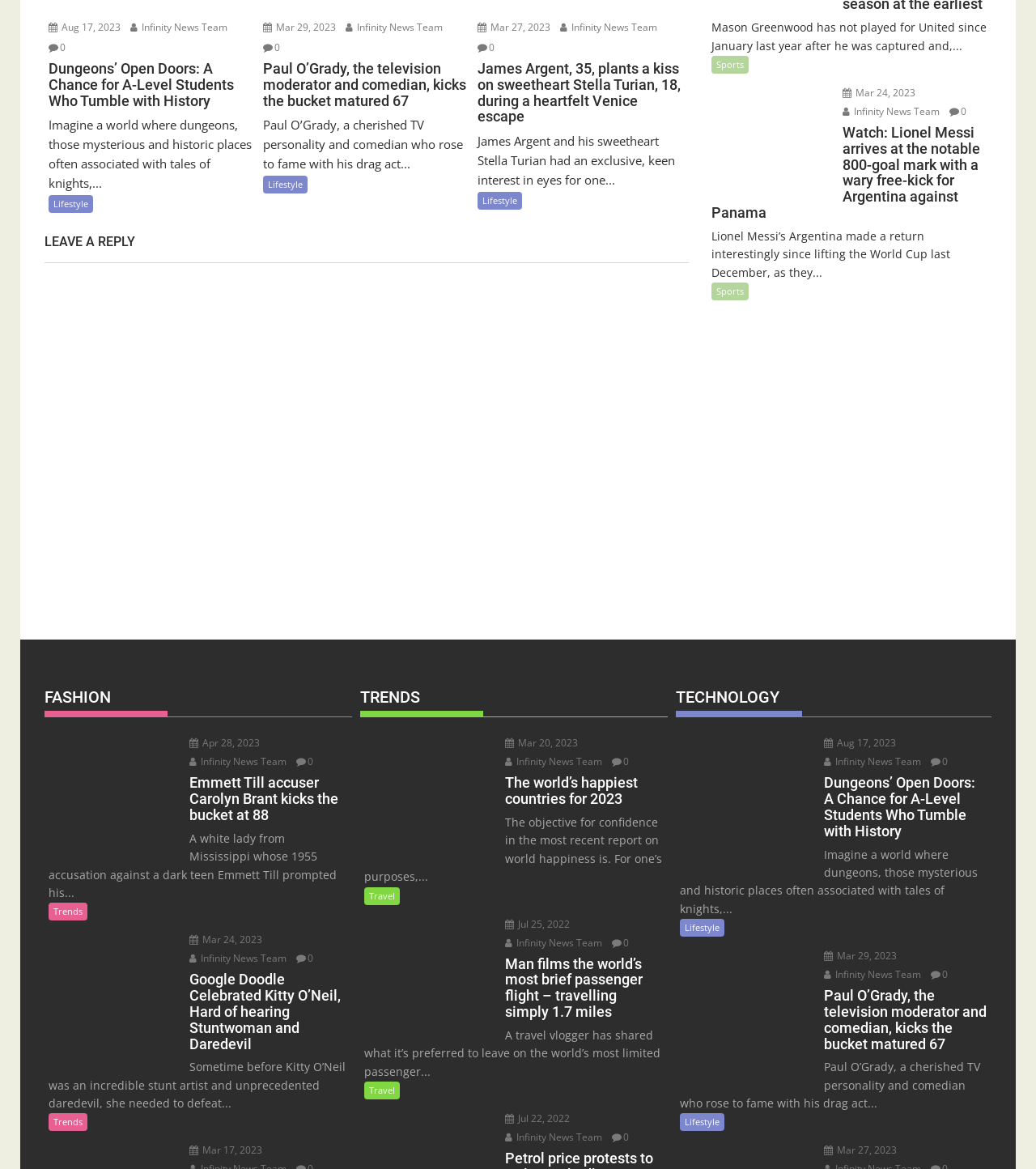Specify the bounding box coordinates of the element's region that should be clicked to achieve the following instruction: "Leave a reply". The bounding box coordinates consist of four float numbers between 0 and 1, in the format [left, top, right, bottom].

[0.043, 0.191, 0.665, 0.225]